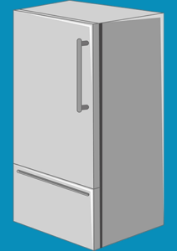What is the purpose of the accompanying text?
Look at the image and answer with only one word or phrase.

To provide context for LG fridge repair services